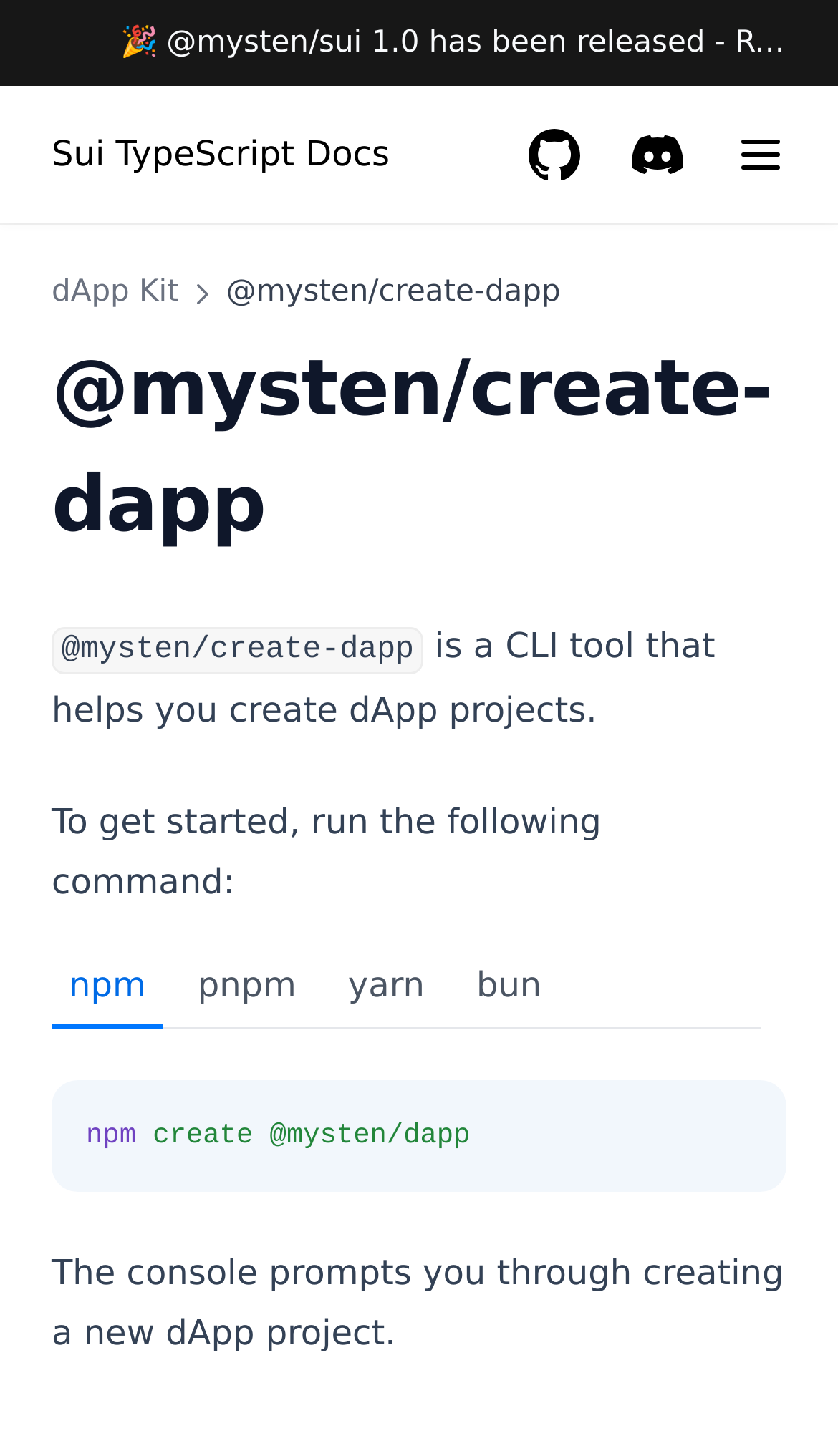Please give a succinct answer to the question in one word or phrase:
What is the name of the project created by the CLI tool?

dApp project